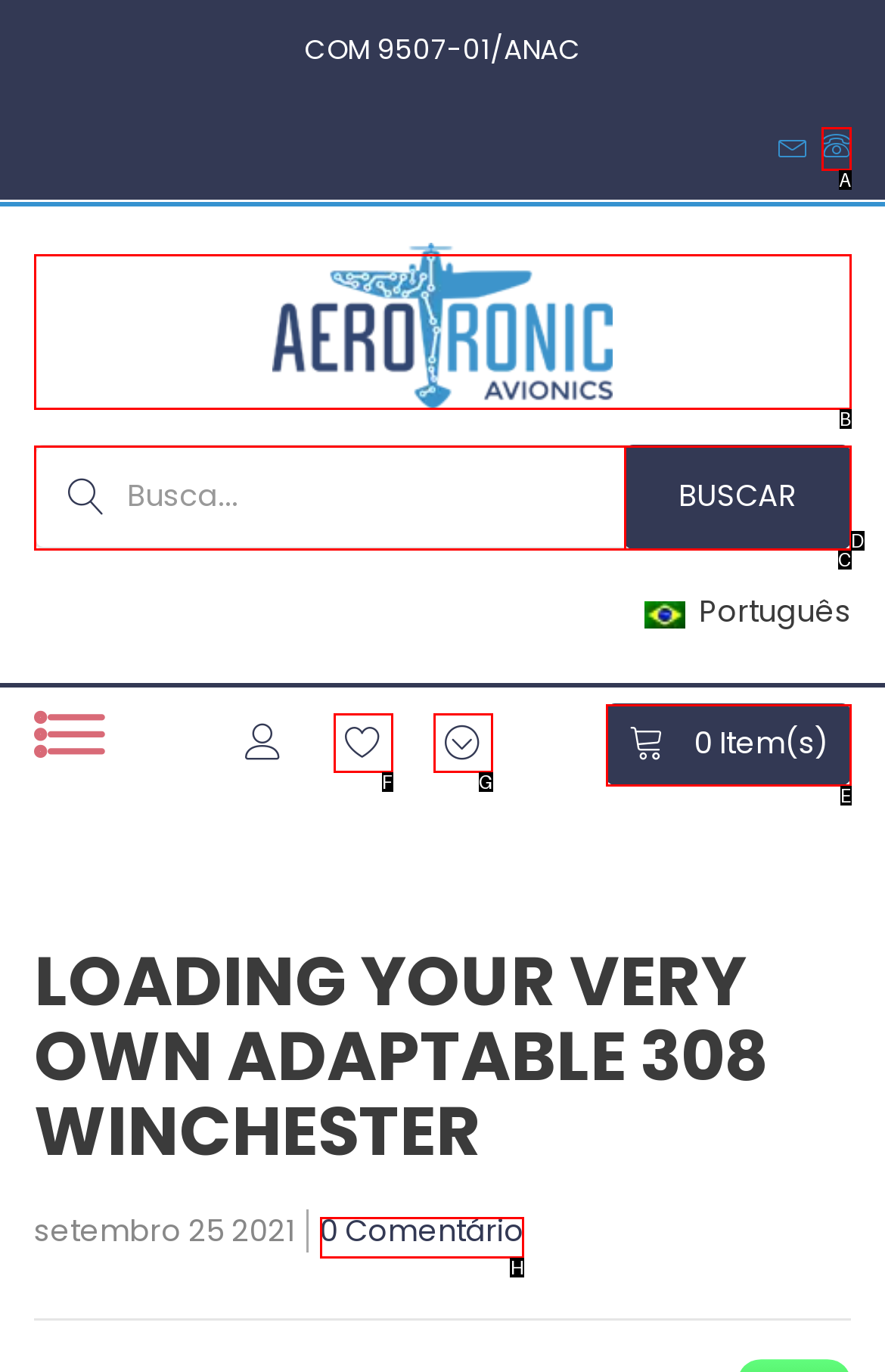For the instruction: View comments, determine the appropriate UI element to click from the given options. Respond with the letter corresponding to the correct choice.

H